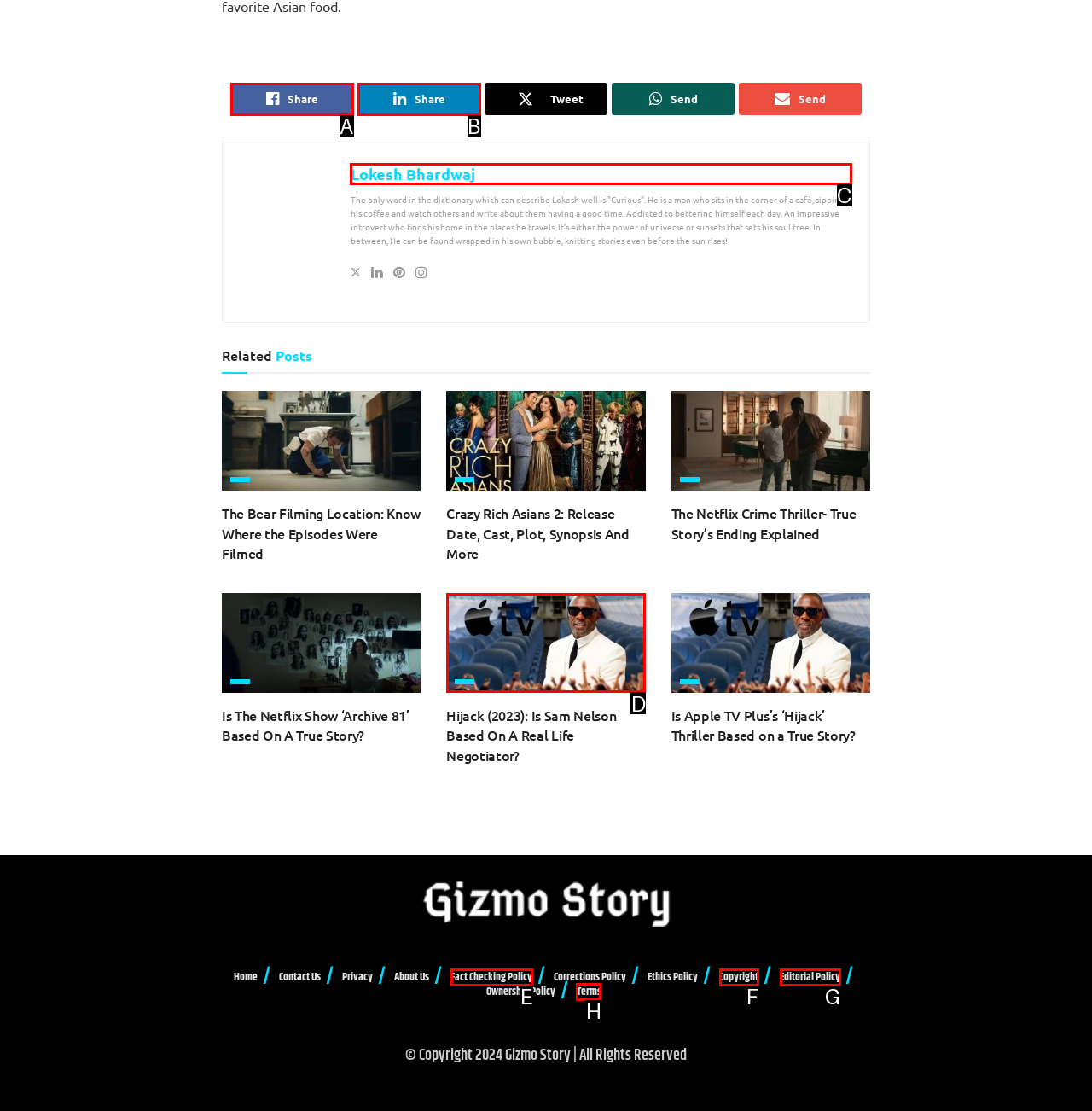Identify the correct UI element to click to achieve the task: Read about Lokesh Bhardwaj.
Answer with the letter of the appropriate option from the choices given.

C